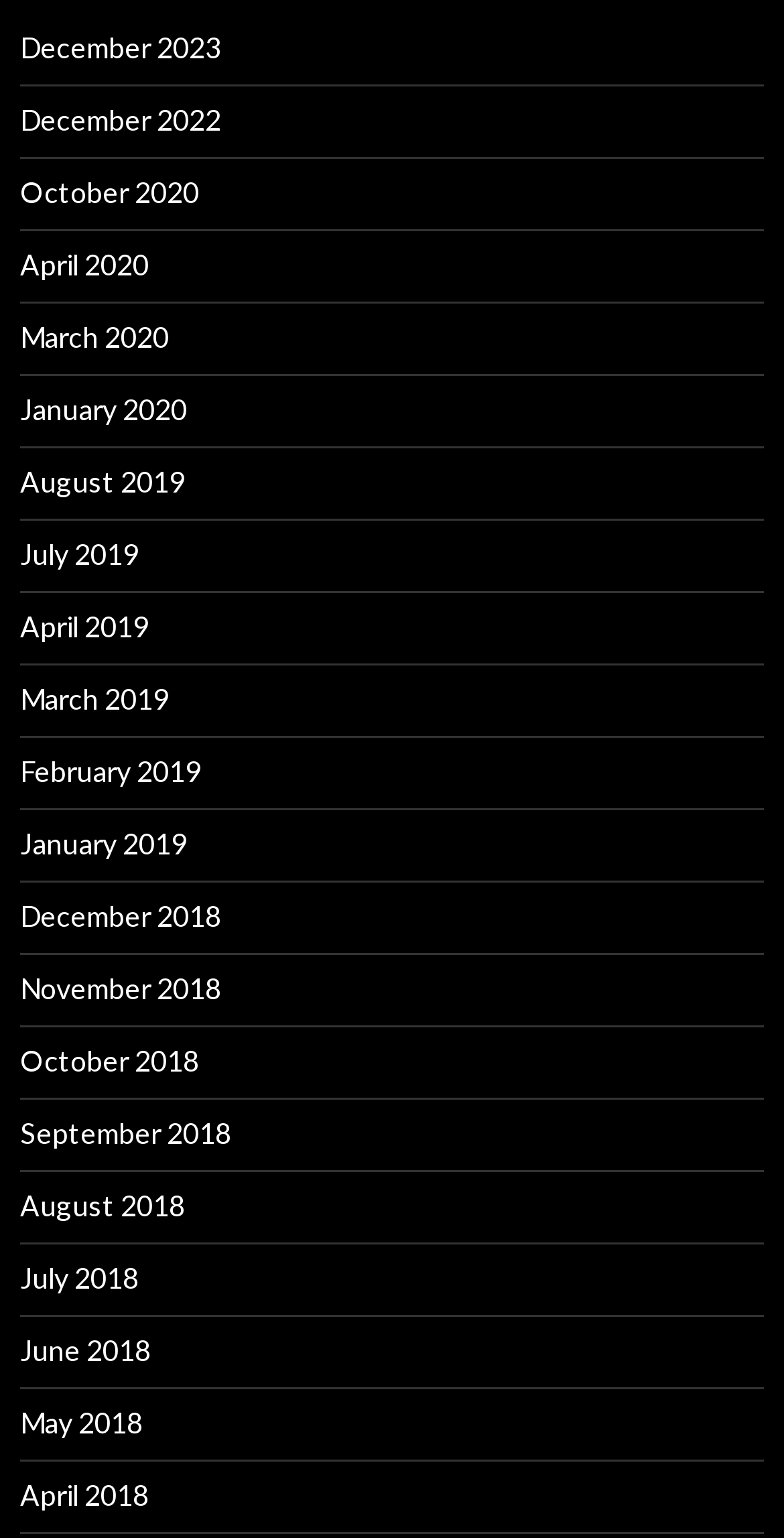What is the most recent month listed?
Analyze the screenshot and provide a detailed answer to the question.

By examining the list of links, I found that the most recent month listed is December 2023, which is the first link in the list.